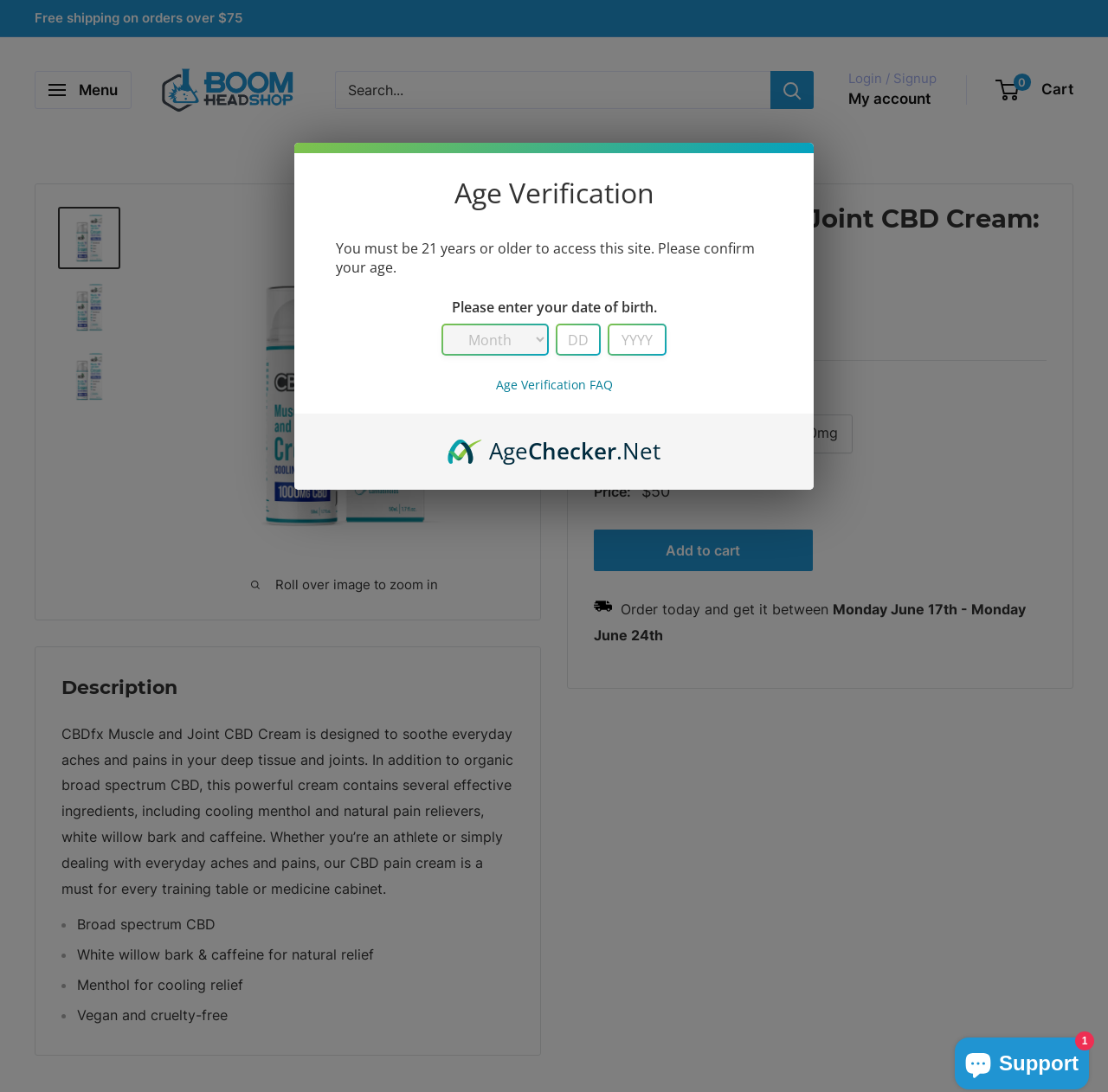Find the bounding box coordinates of the clickable area that will achieve the following instruction: "Search for products".

None